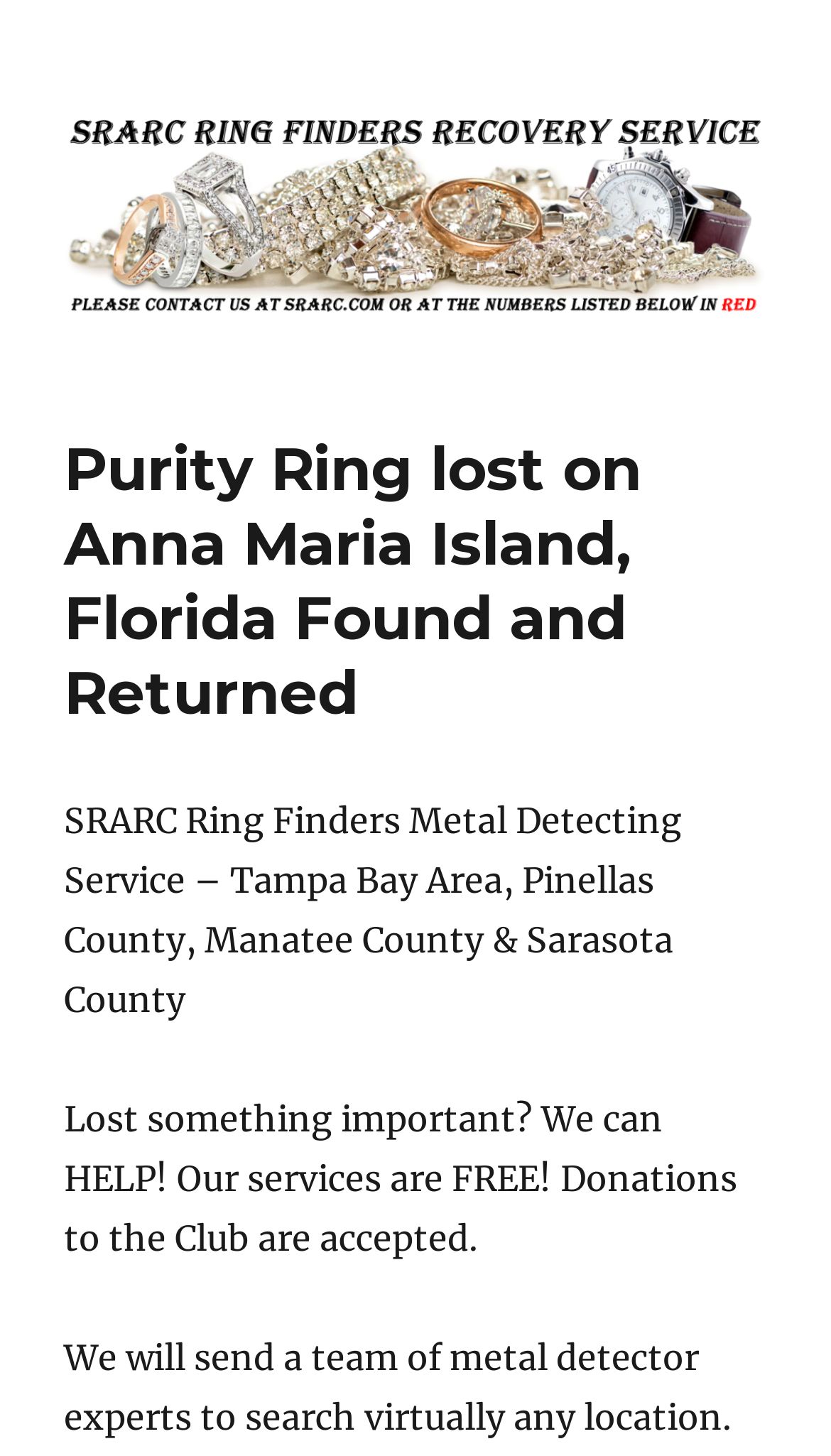Using the details in the image, give a detailed response to the question below:
What is the name of the service provided?

The name of the service provided is mentioned in the link and image elements at the top of the webpage, which is 'SRARC Ring Finder Recovery Service'. This service is also mentioned in the header and static text elements, indicating that it is the main service being offered.